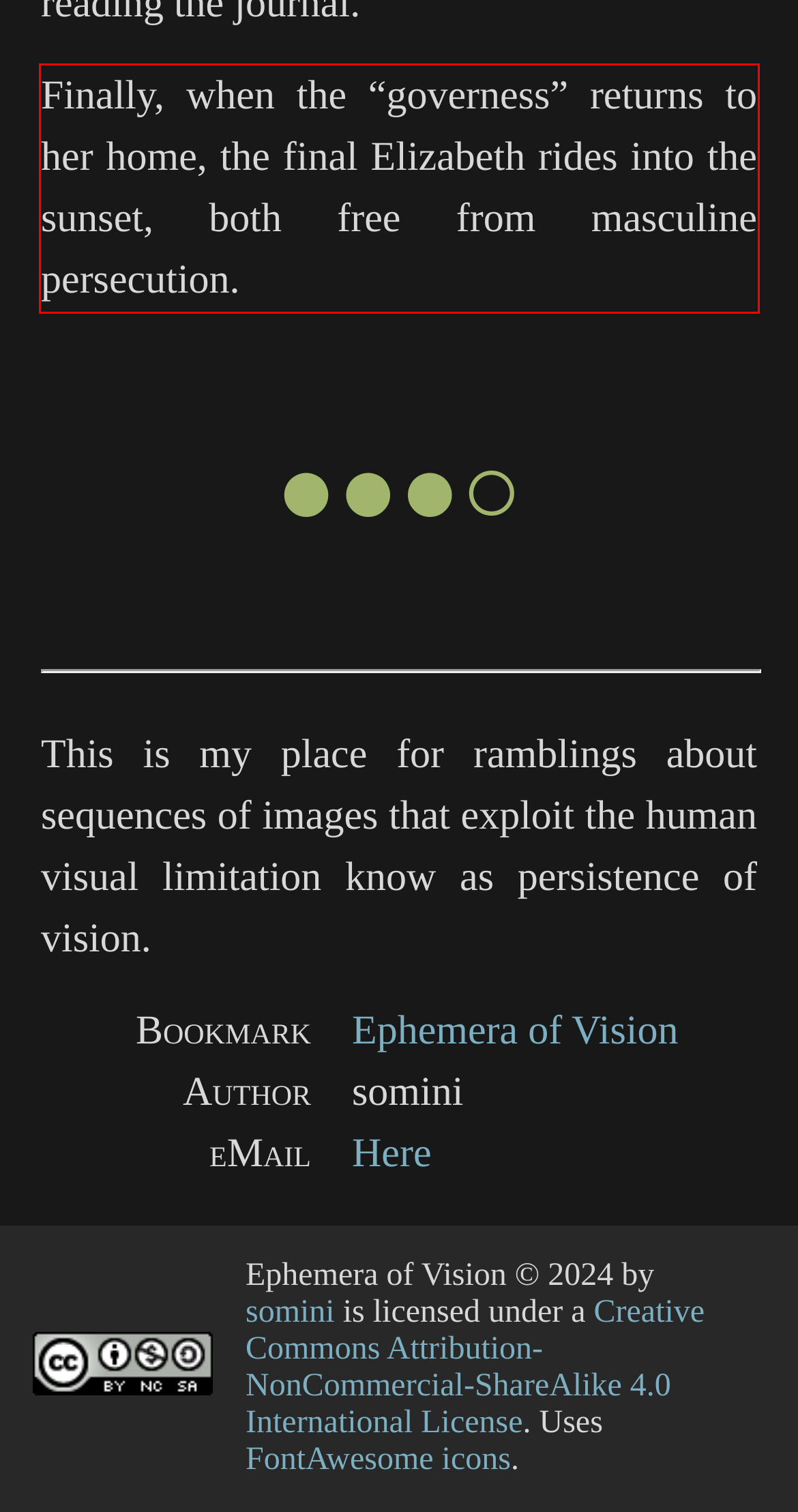From the provided screenshot, extract the text content that is enclosed within the red bounding box.

Finally, when the “governess” returns to her home, the final Elizabeth rides into the sunset, both free from masculine persecution.